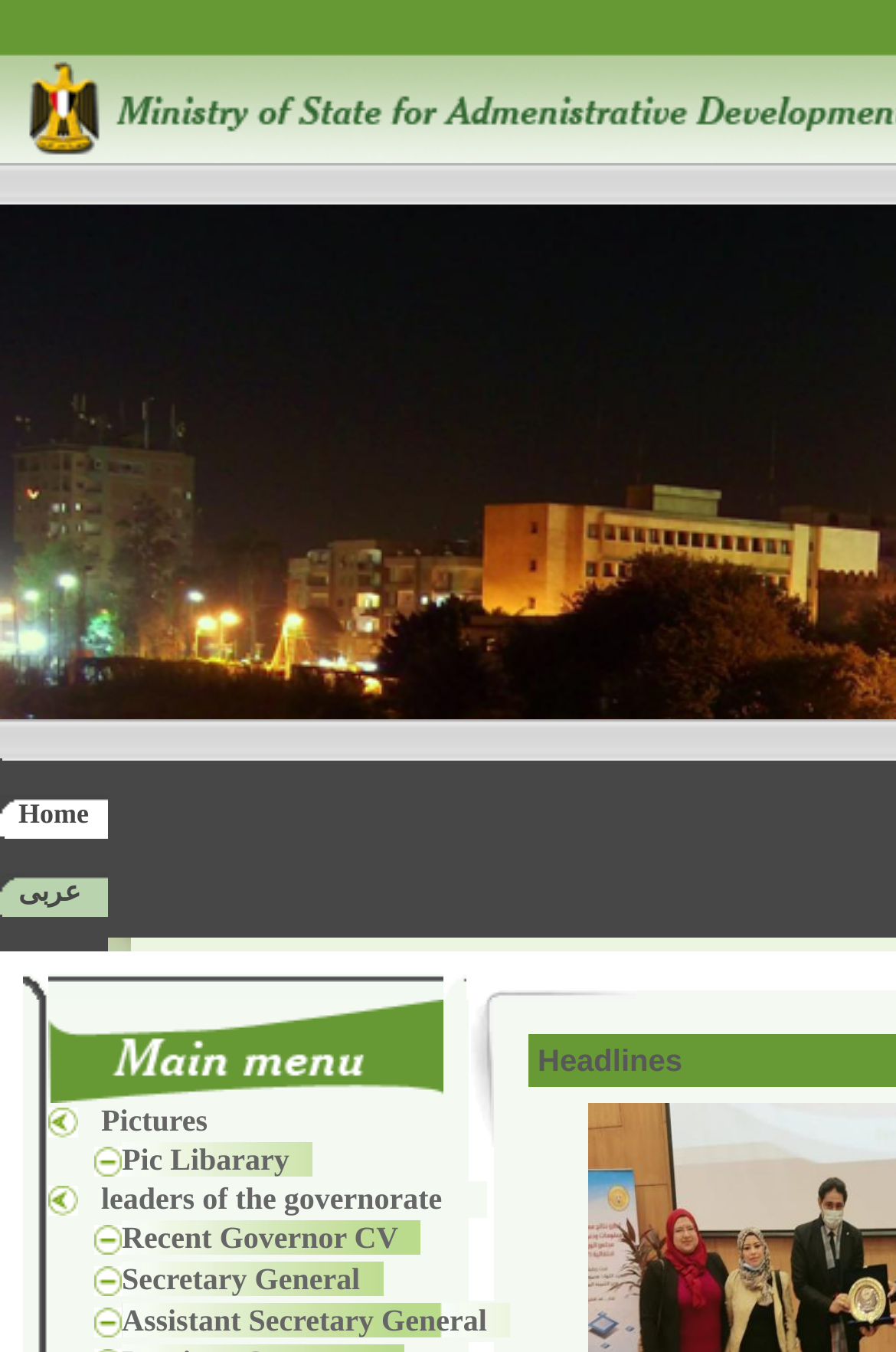Using the element description: "alt="Collapse leaders of the governorate"", determine the bounding box coordinates for the specified UI element. The coordinates should be four float numbers between 0 and 1, [left, top, right, bottom].

[0.054, 0.878, 0.087, 0.903]